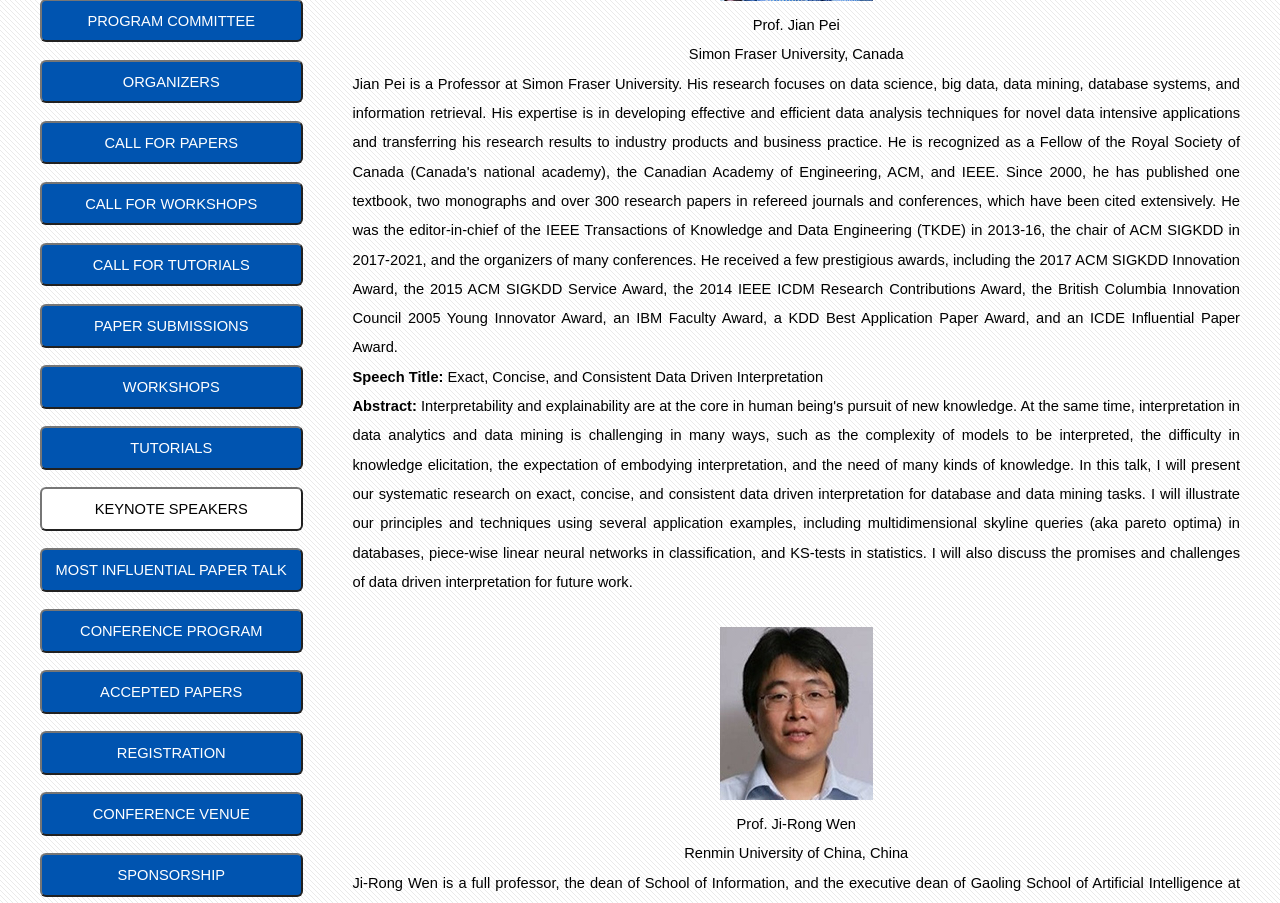Determine the bounding box of the UI component based on this description: "Conference Program". The bounding box coordinates should be four float values between 0 and 1, i.e., [left, top, right, bottom].

[0.031, 0.689, 0.236, 0.706]